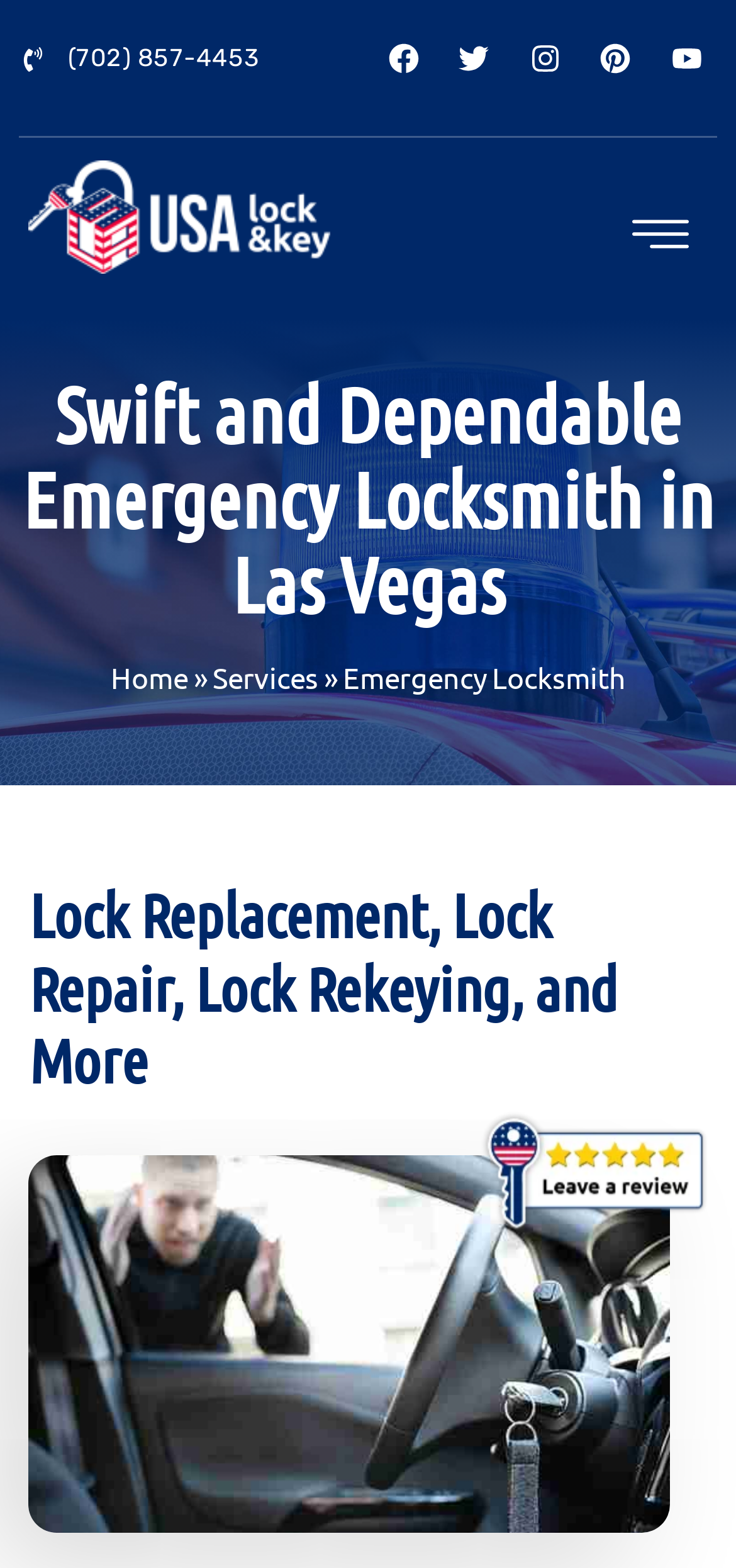Answer the question in one word or a short phrase:
What is the main service provided by USA Lock & Key?

Emergency Locksmith